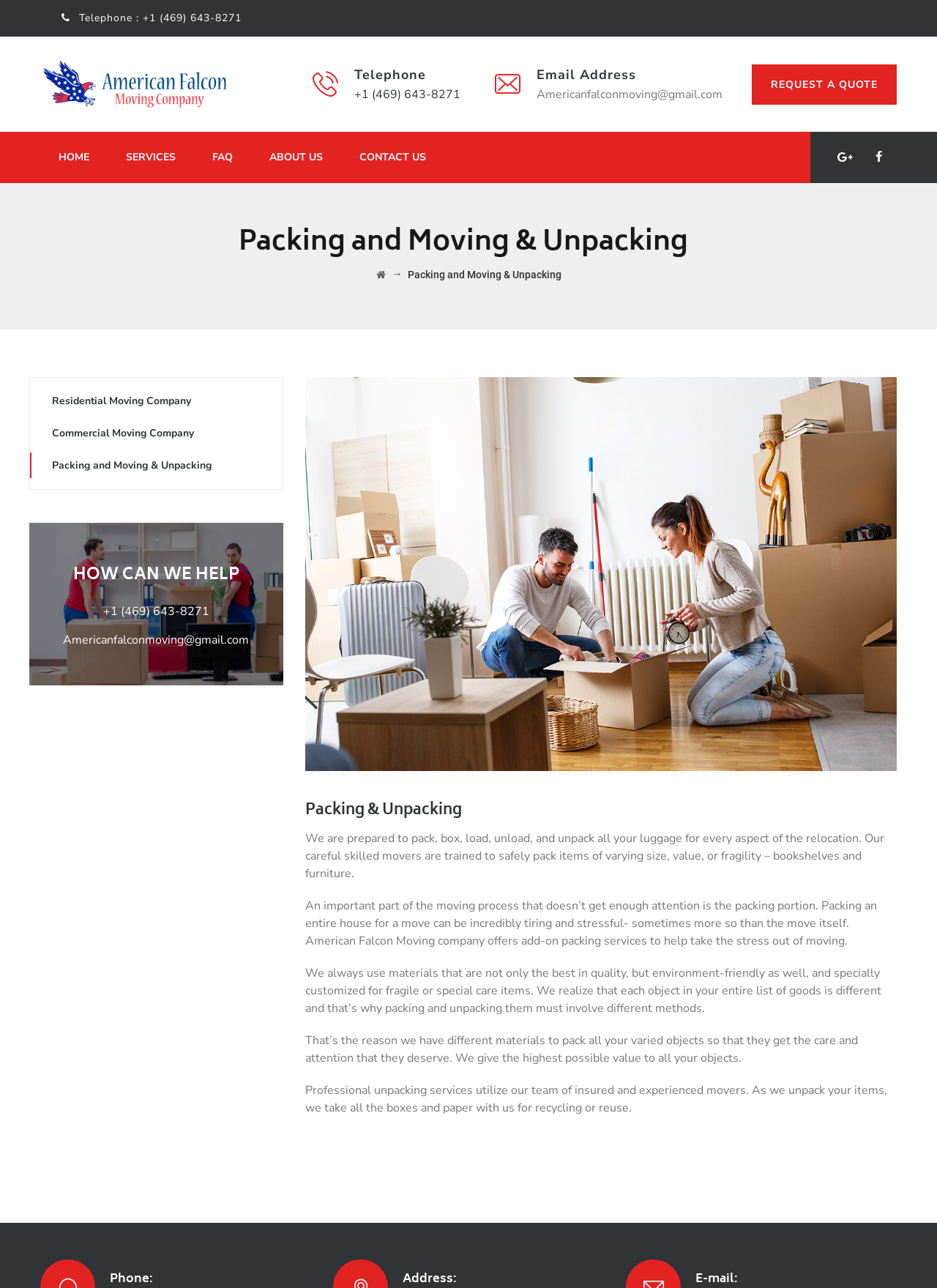Could you provide the bounding box coordinates for the portion of the screen to click to complete this instruction: "Navigate to the 'SERVICES' page"?

[0.115, 0.102, 0.207, 0.142]